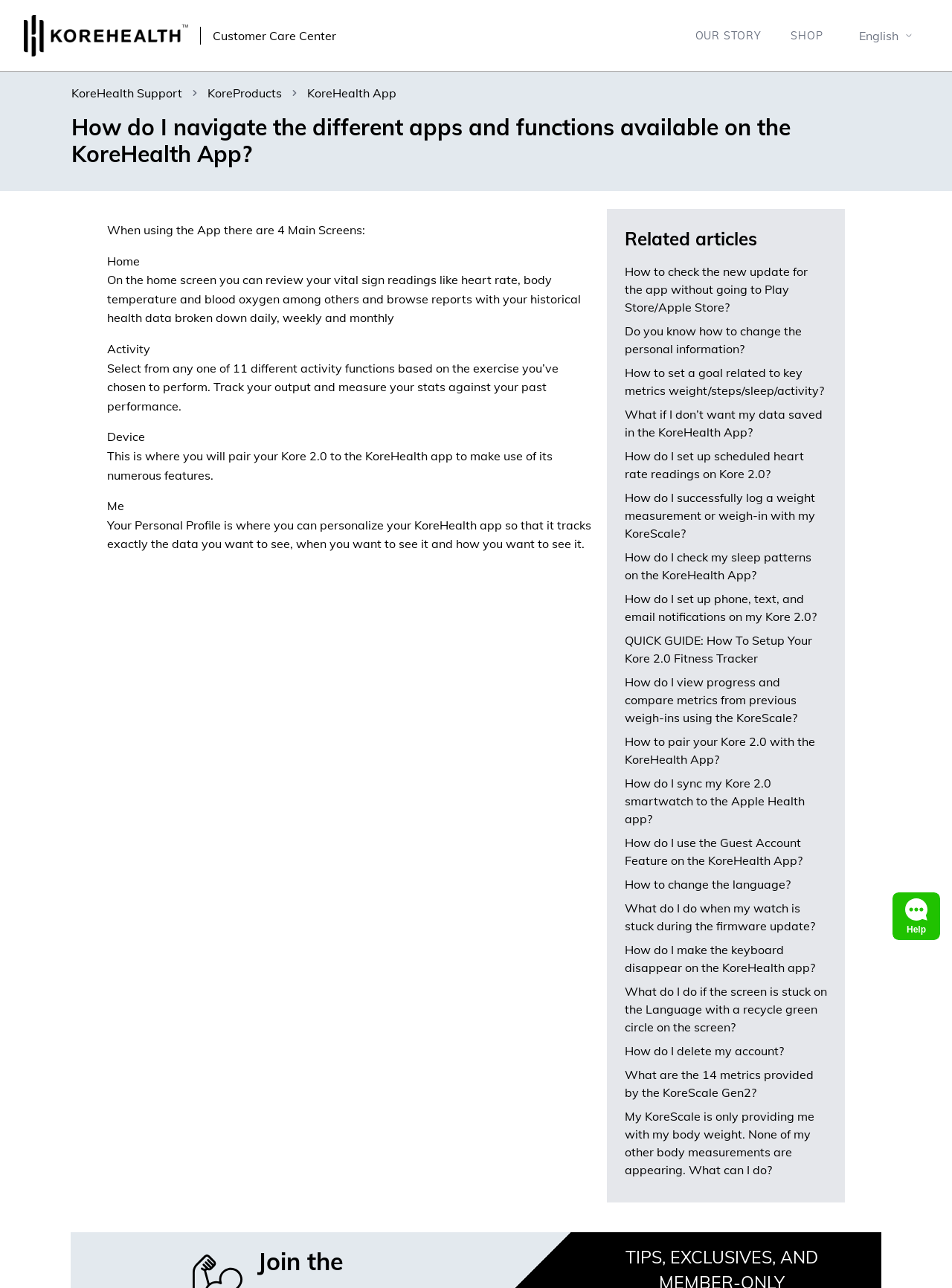Provide the bounding box for the UI element matching this description: "English".

[0.902, 0.021, 0.959, 0.035]